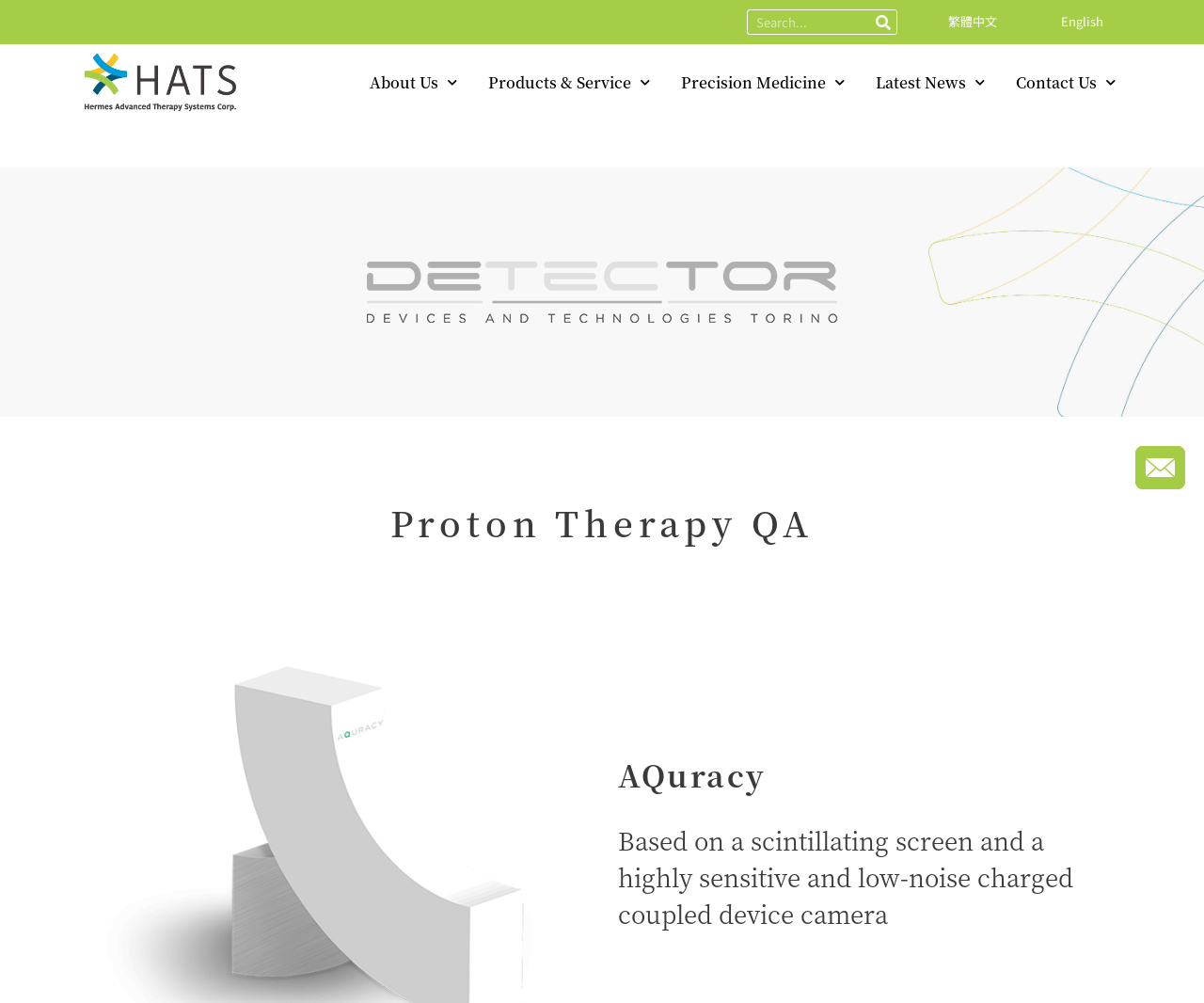What type of device is used in AQuracy?
Refer to the screenshot and deliver a thorough answer to the question presented.

The type of device used in AQuracy can be found in the text 'Based on a scintillating screen and a highly sensitive and low-noise charged coupled device camera' which is located below the heading 'AQuracy'.